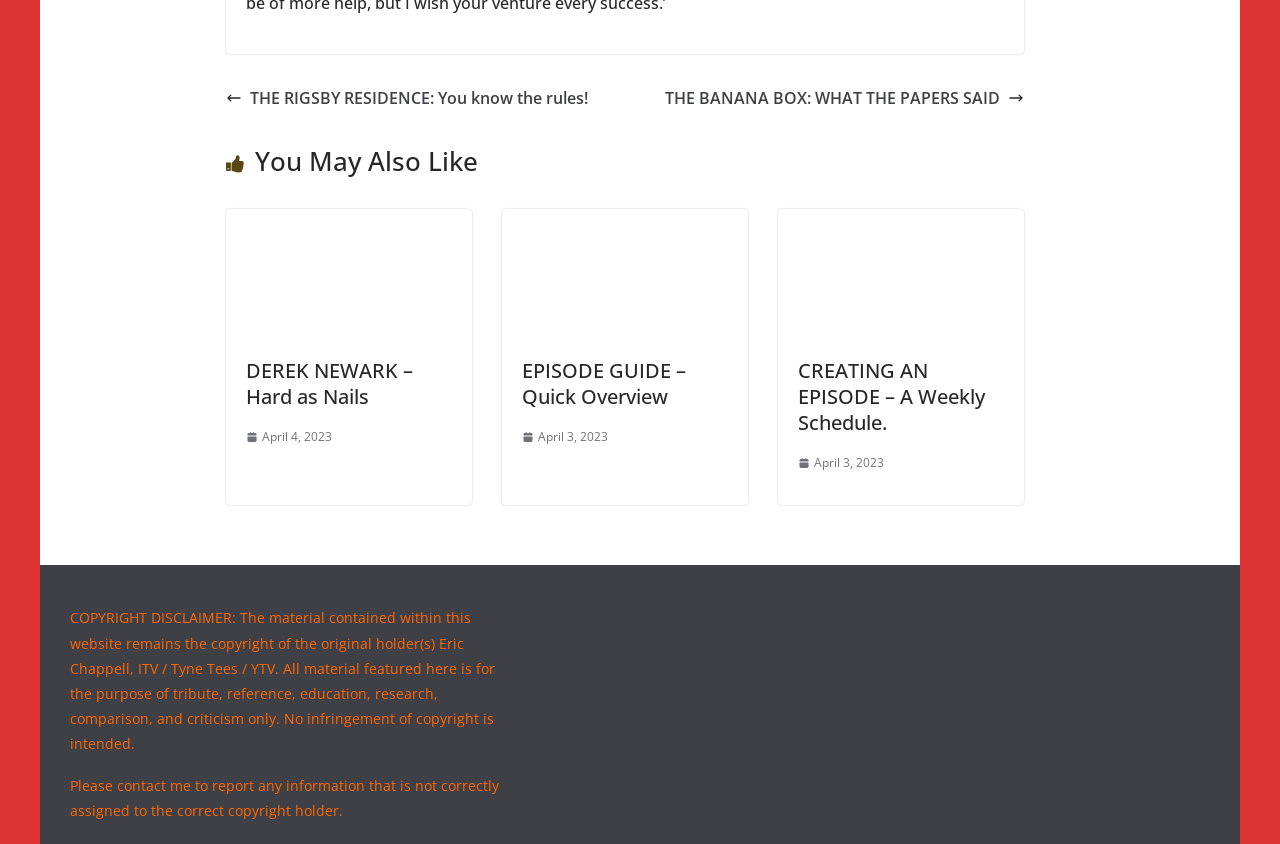Please indicate the bounding box coordinates for the clickable area to complete the following task: "View DEREK NEWARK – Hard as Nails episode". The coordinates should be specified as four float numbers between 0 and 1, i.e., [left, top, right, bottom].

[0.177, 0.251, 0.369, 0.277]